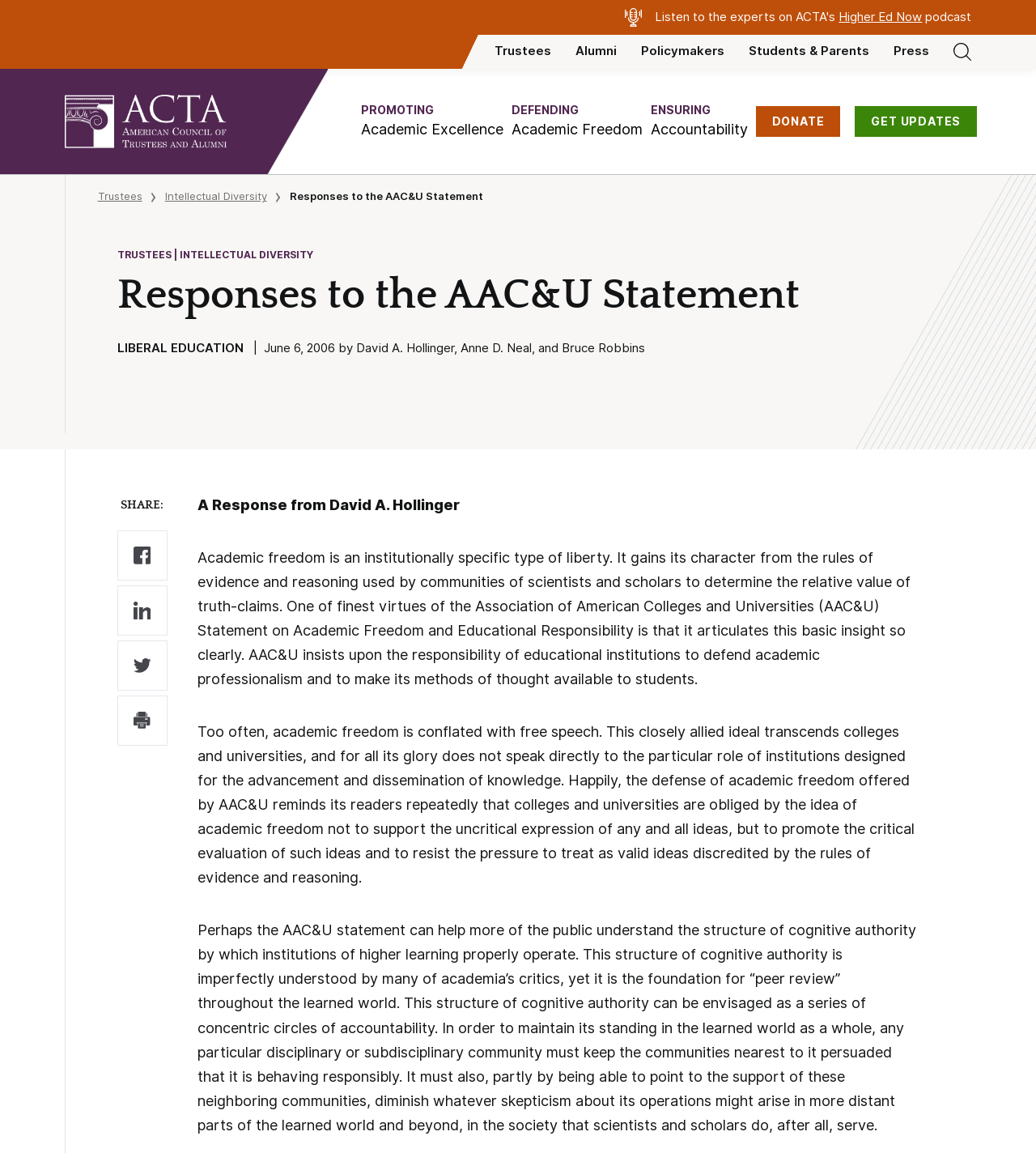Please identify the coordinates of the bounding box for the clickable region that will accomplish this instruction: "Click the 'Trustees' link".

[0.478, 0.038, 0.532, 0.051]